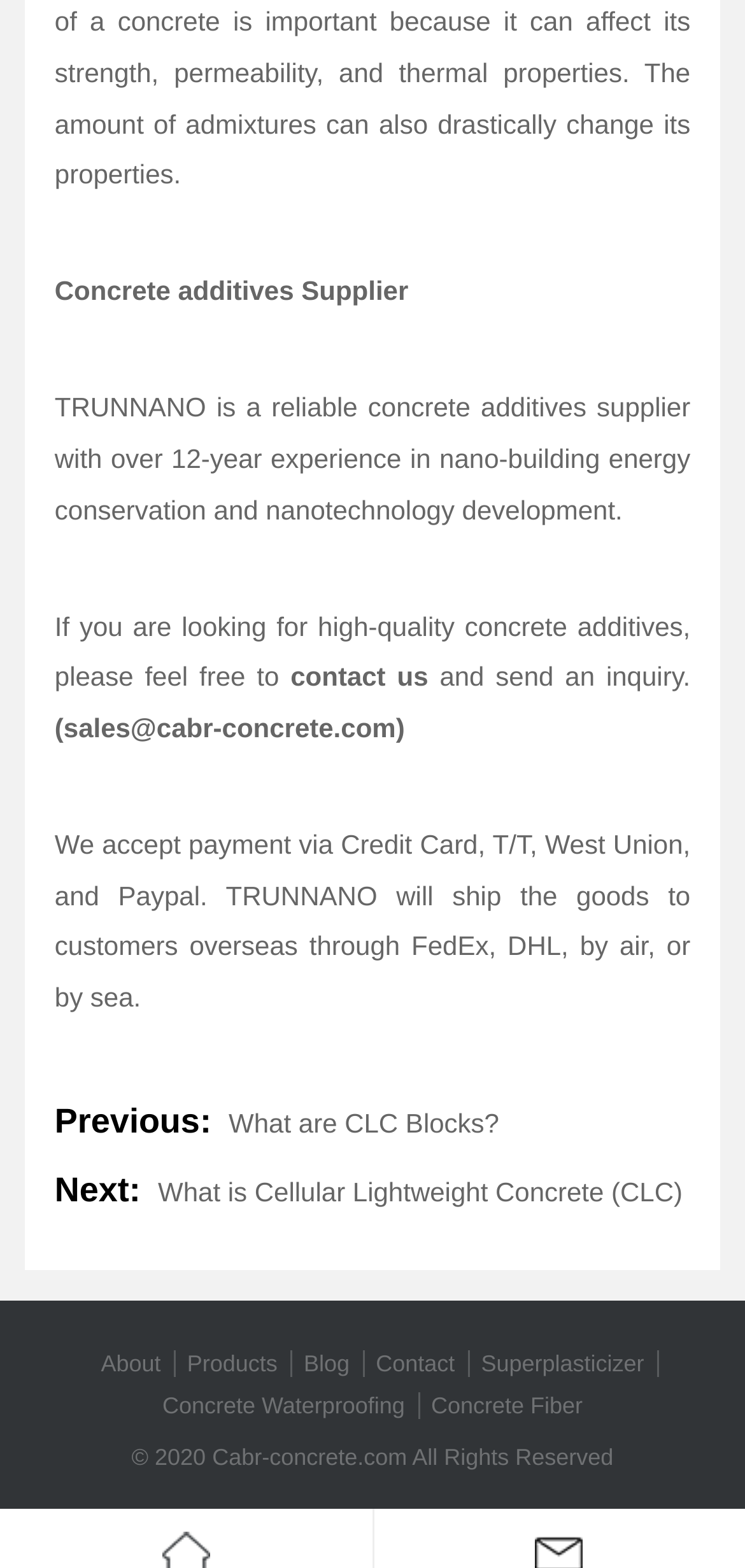Reply to the question with a brief word or phrase: What is the company's experience in nano-building energy conservation?

over 12-year